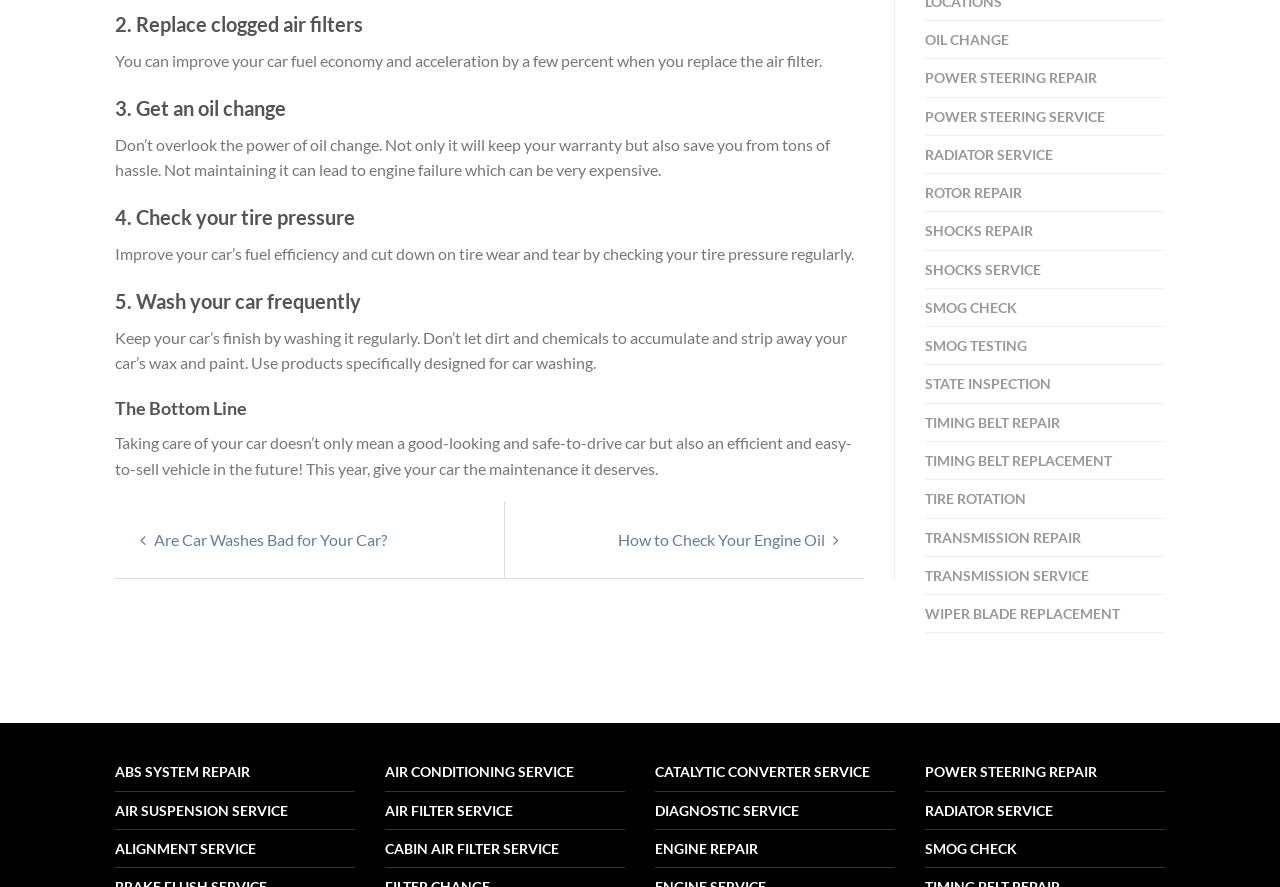What is the purpose of regular oil change?
Please use the image to deliver a detailed and complete answer.

According to the webpage, regular oil change not only keeps the warranty but also prevents engine failure, which can be very expensive. This information is provided in the static text following the heading '3. Get an oil change'.